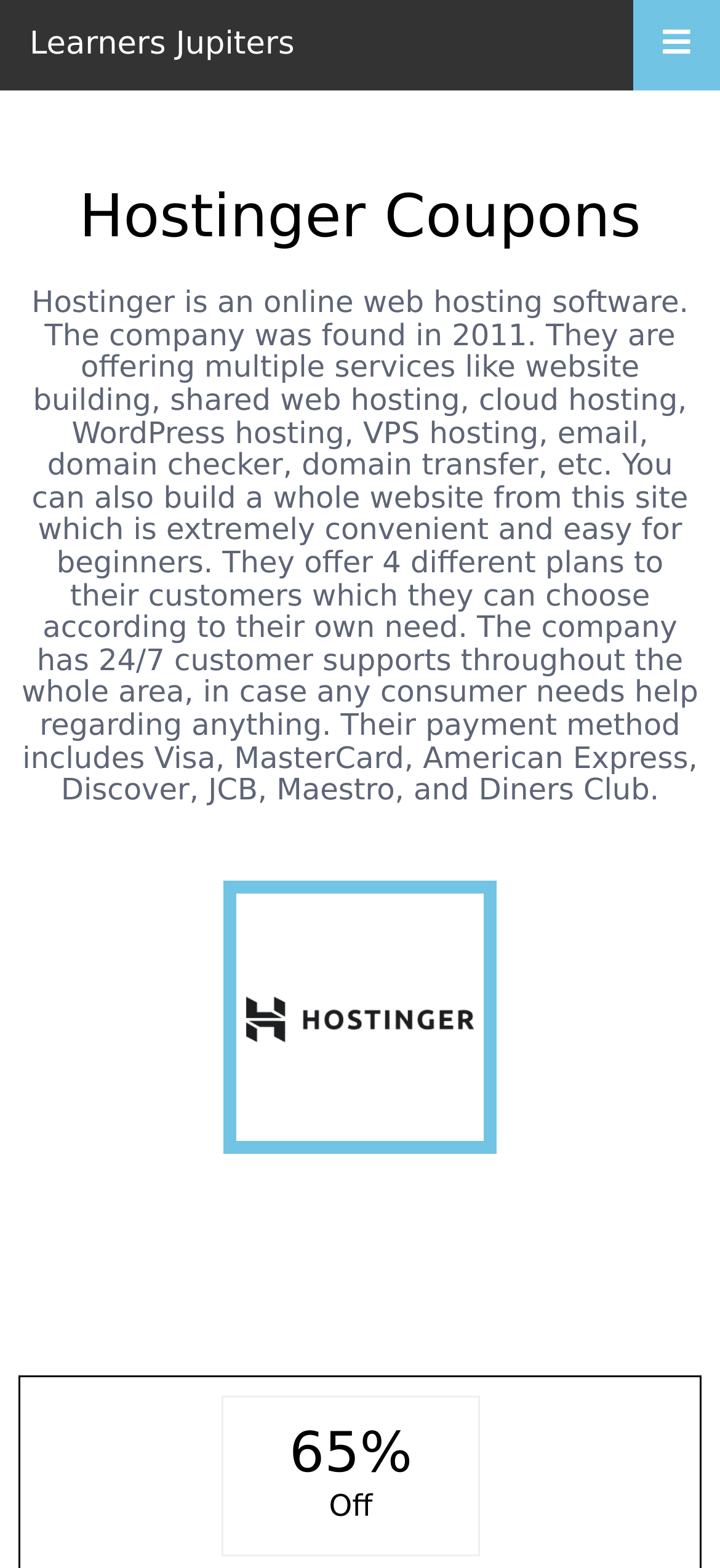What is the discount percentage mentioned on the webpage?
Based on the image, answer the question with a single word or brief phrase.

65%